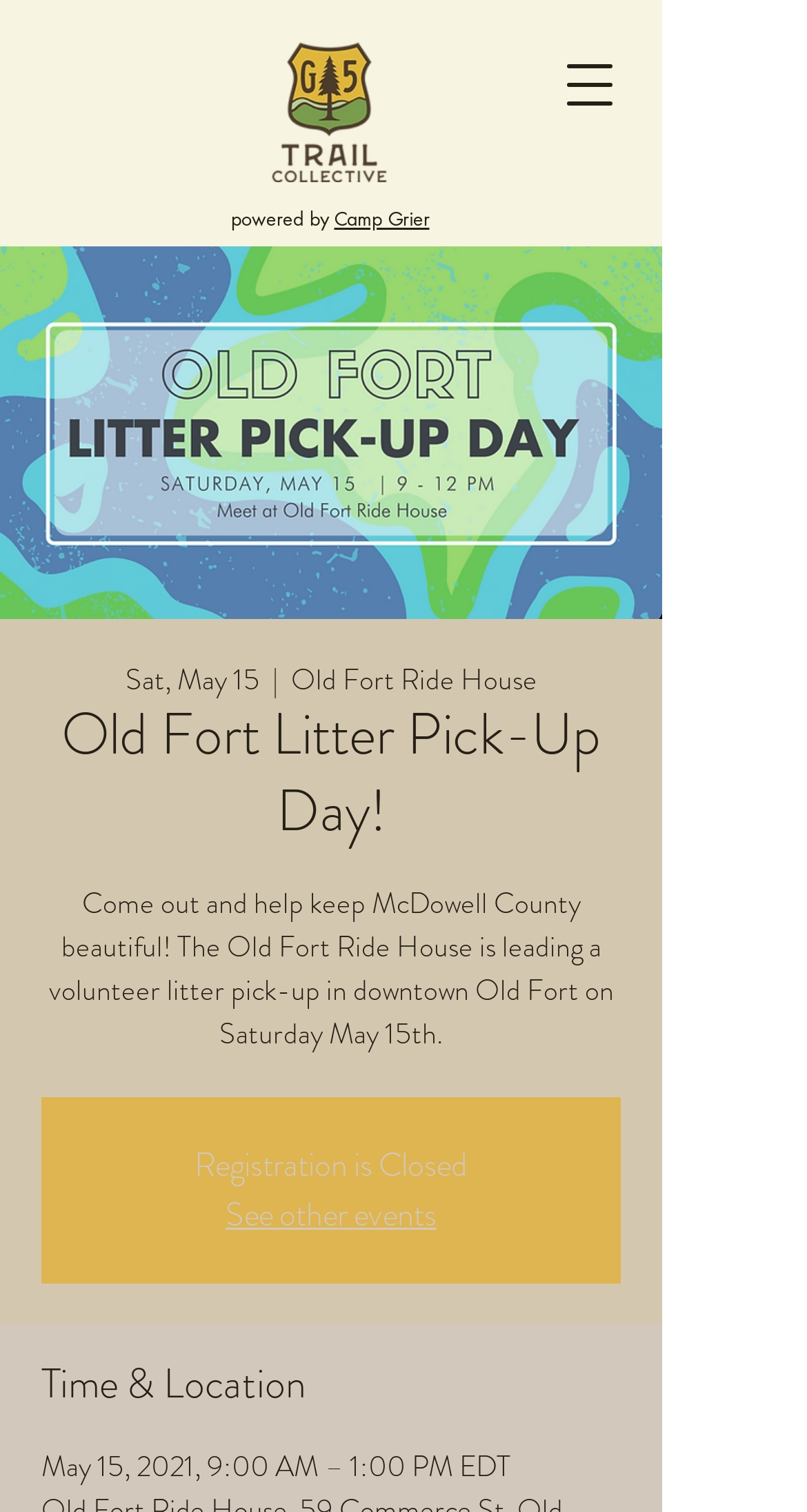Please locate and retrieve the main header text of the webpage.

Old Fort Litter Pick-Up Day!